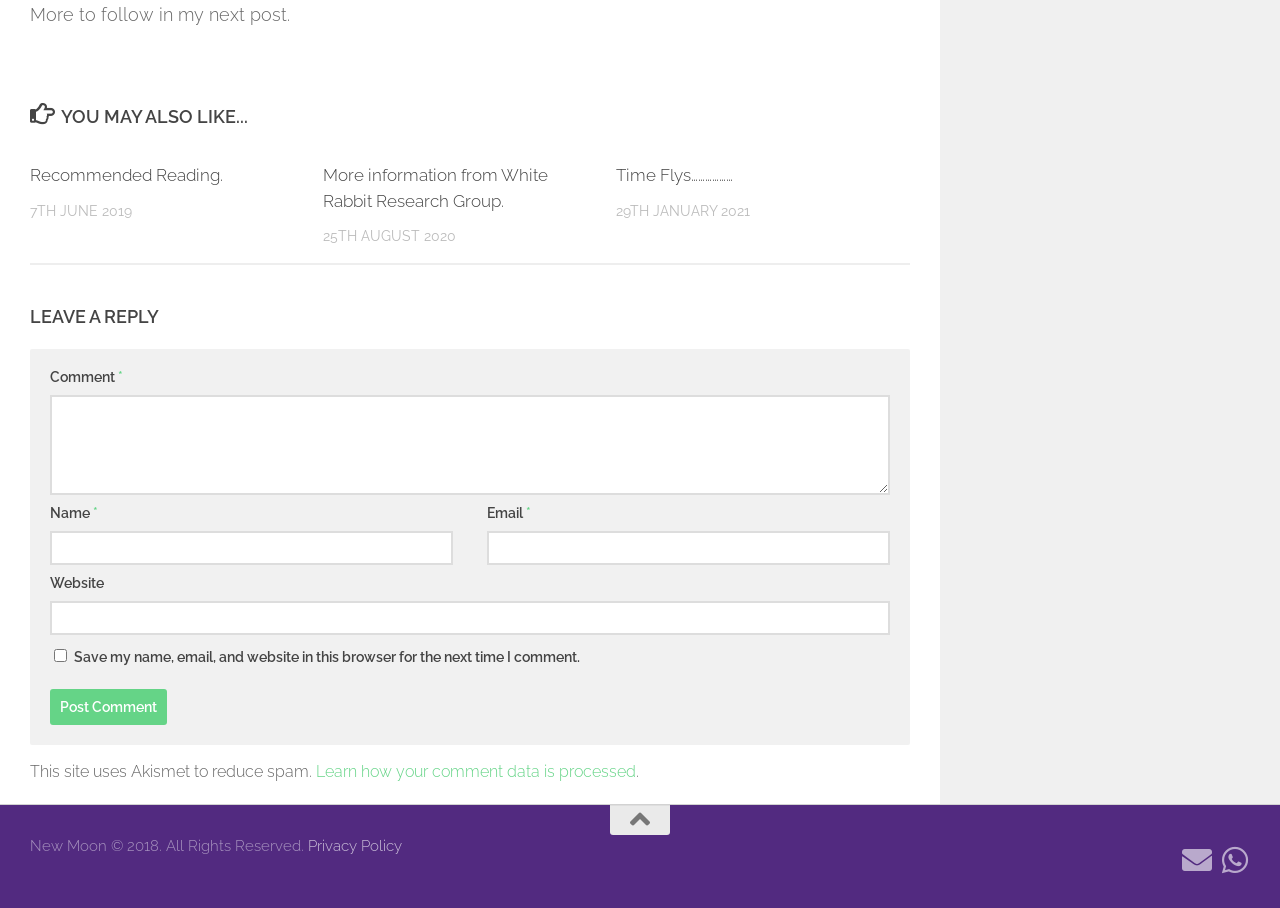Determine the bounding box coordinates of the target area to click to execute the following instruction: "Click on the 'Recommended Reading.' link."

[0.023, 0.182, 0.174, 0.204]